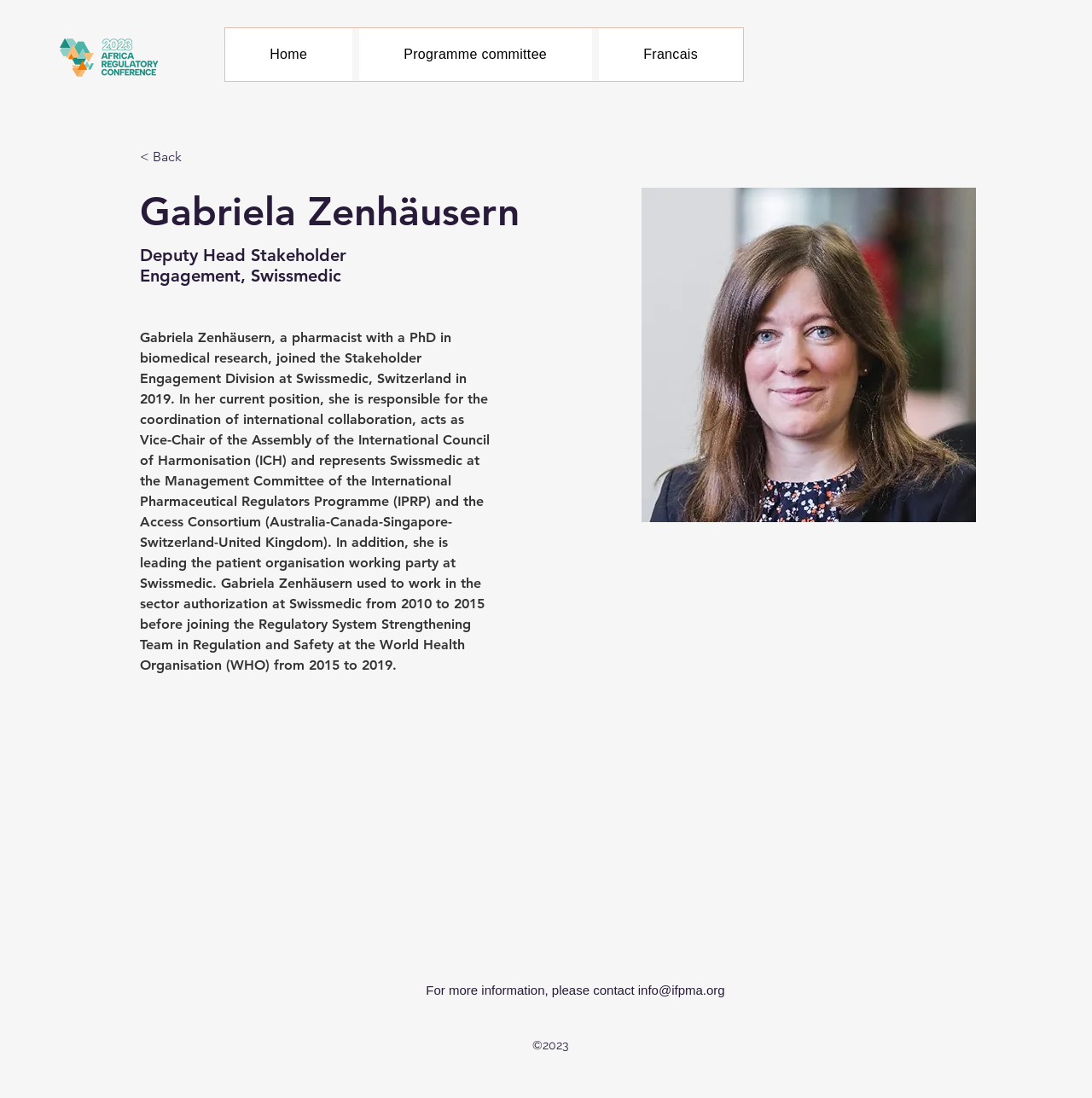What is Gabriela Zenhäusern's current position?
Could you answer the question in a detailed manner, providing as much information as possible?

I found the answer by examining the StaticText element 'Deputy Head Stakeholder Engagement, Swissmedic' with bounding box coordinates [0.128, 0.223, 0.317, 0.26], which is located below the heading element with Gabriela Zenhäusern's name.